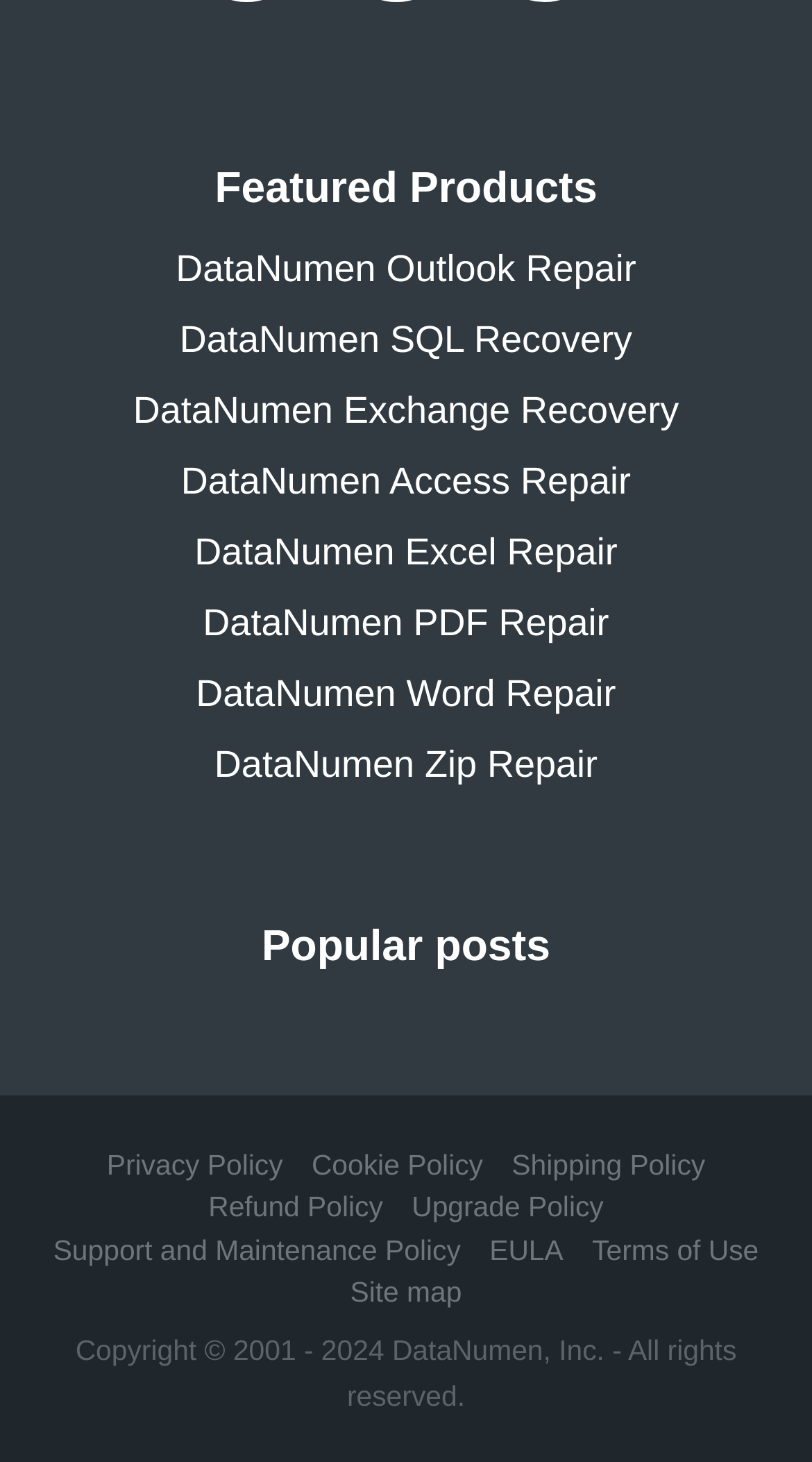What is the company name mentioned in the copyright?
Please elaborate on the answer to the question with detailed information.

I found the copyright text at the bottom of the page, which states 'Copyright © 2001 - 2024 DataNumen, Inc. - All rights reserved.'.